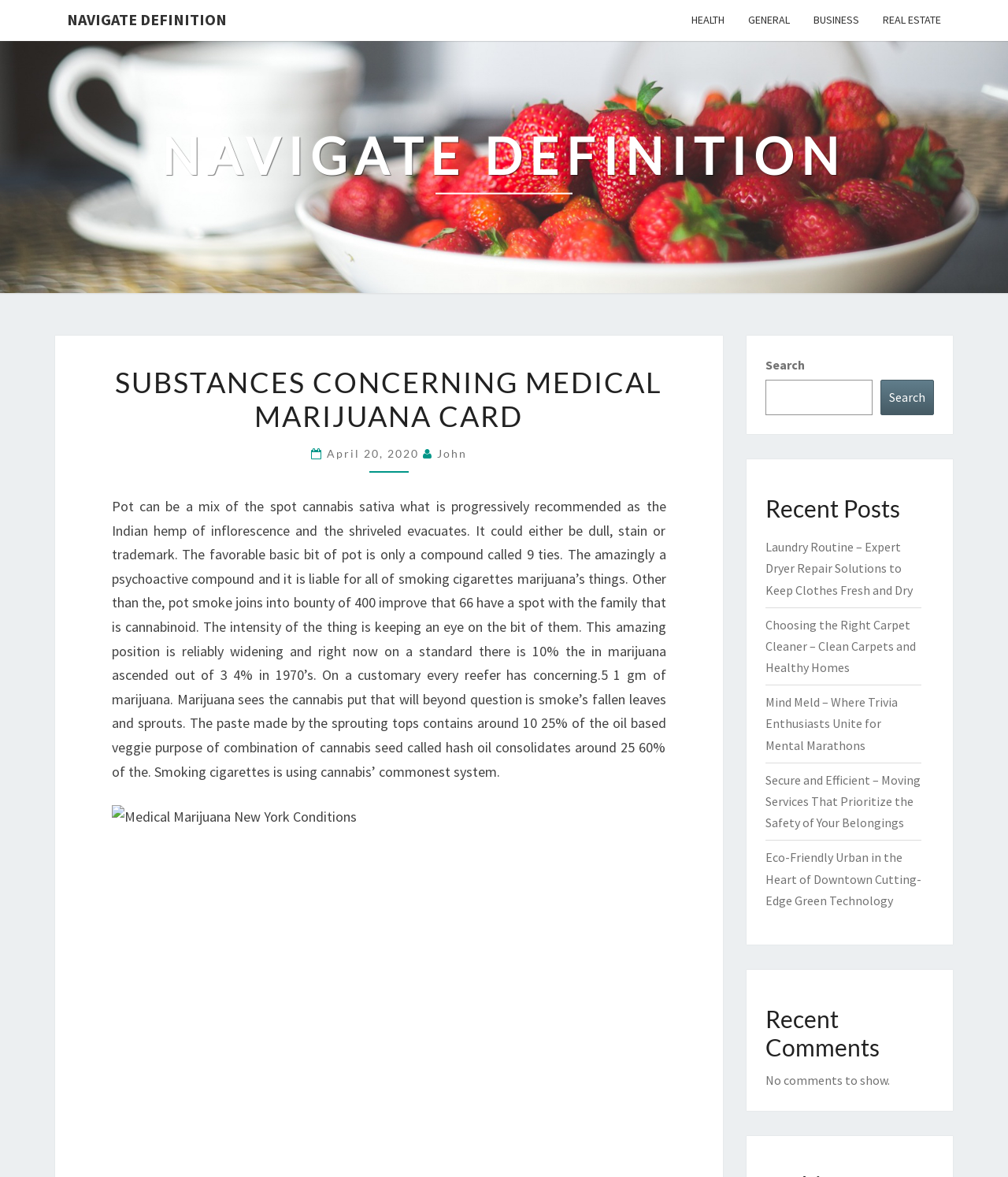Please provide the bounding box coordinate of the region that matches the element description: Real Estate. Coordinates should be in the format (top-left x, top-left y, bottom-right x, bottom-right y) and all values should be between 0 and 1.

[0.864, 0.0, 0.945, 0.035]